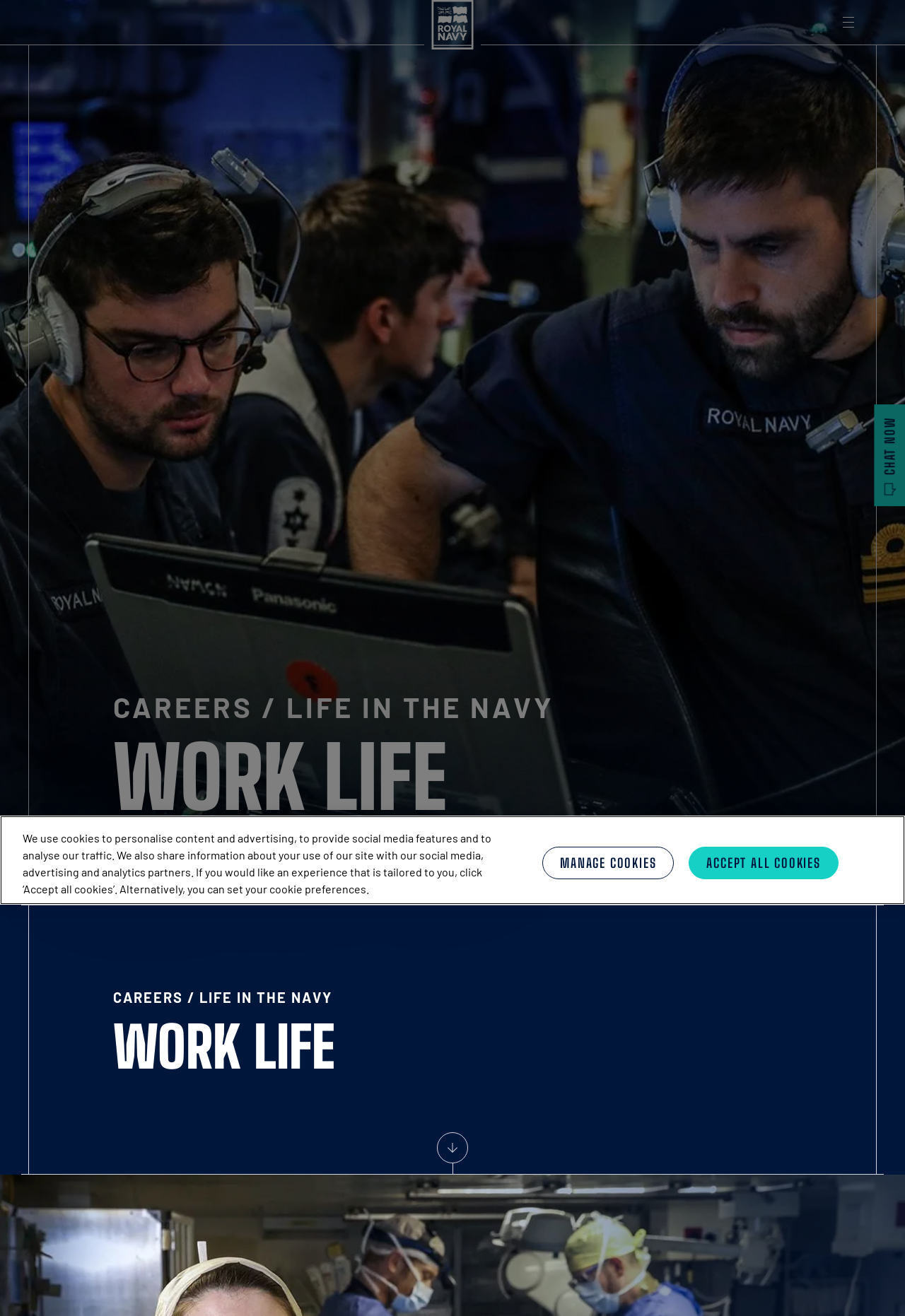From the webpage screenshot, identify the region described by alt="Northpointe Dental Care". Provide the bounding box coordinates as (top-left x, top-left y, bottom-right x, bottom-right y), with each value being a floating point number between 0 and 1.

None